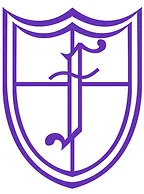What trust is Friars Primary School affiliated with?
Please provide a comprehensive answer based on the contents of the image.

This logo serves as a recognizable emblem for the school and is often used in official documents, uniforms, and promotional materials, reinforcing the school's presence within the community and its affiliation with the Portico Academy Trust.